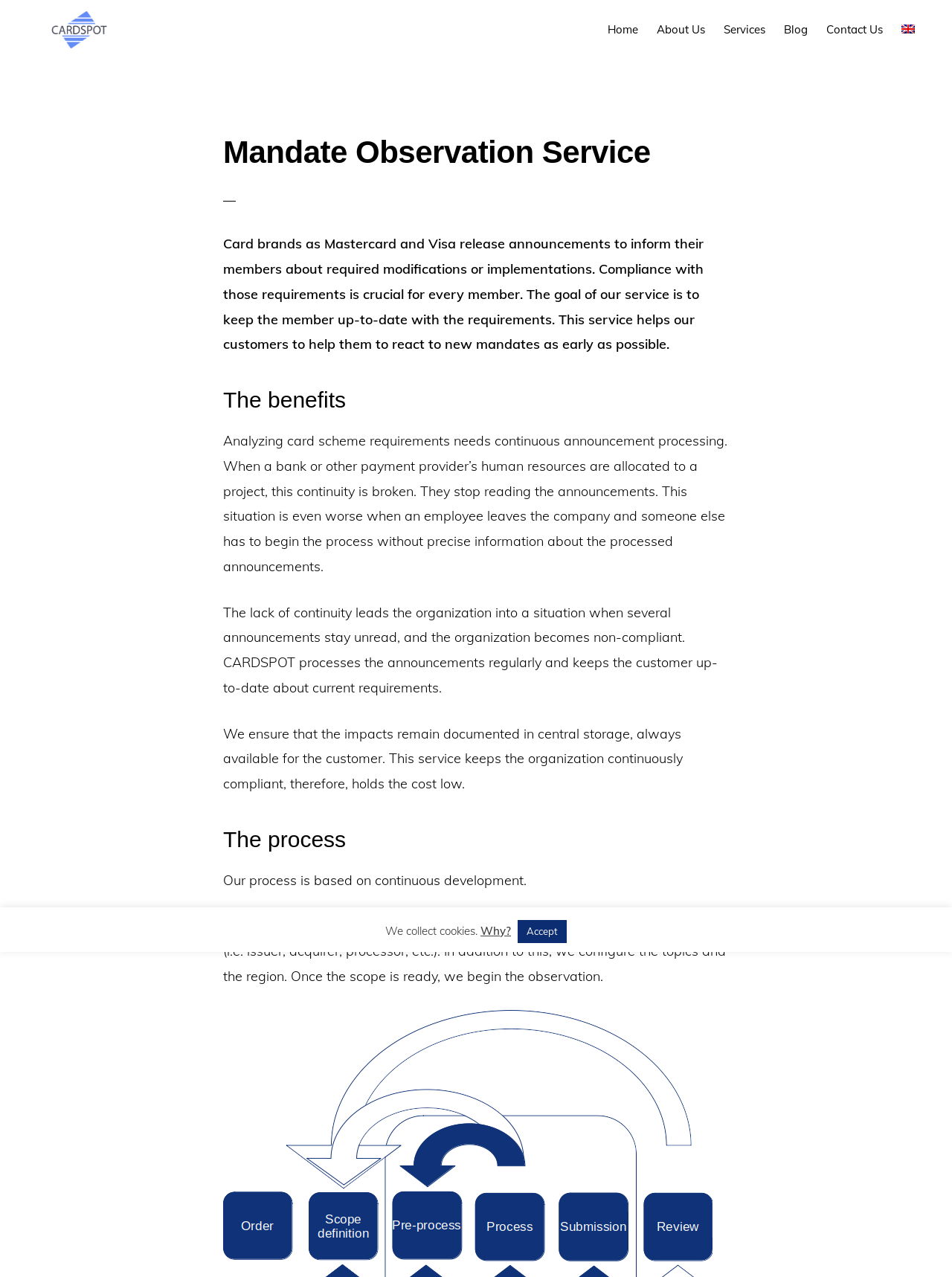Can you specify the bounding box coordinates of the area that needs to be clicked to fulfill the following instruction: "Switch to English"?

[0.939, 0.007, 0.969, 0.039]